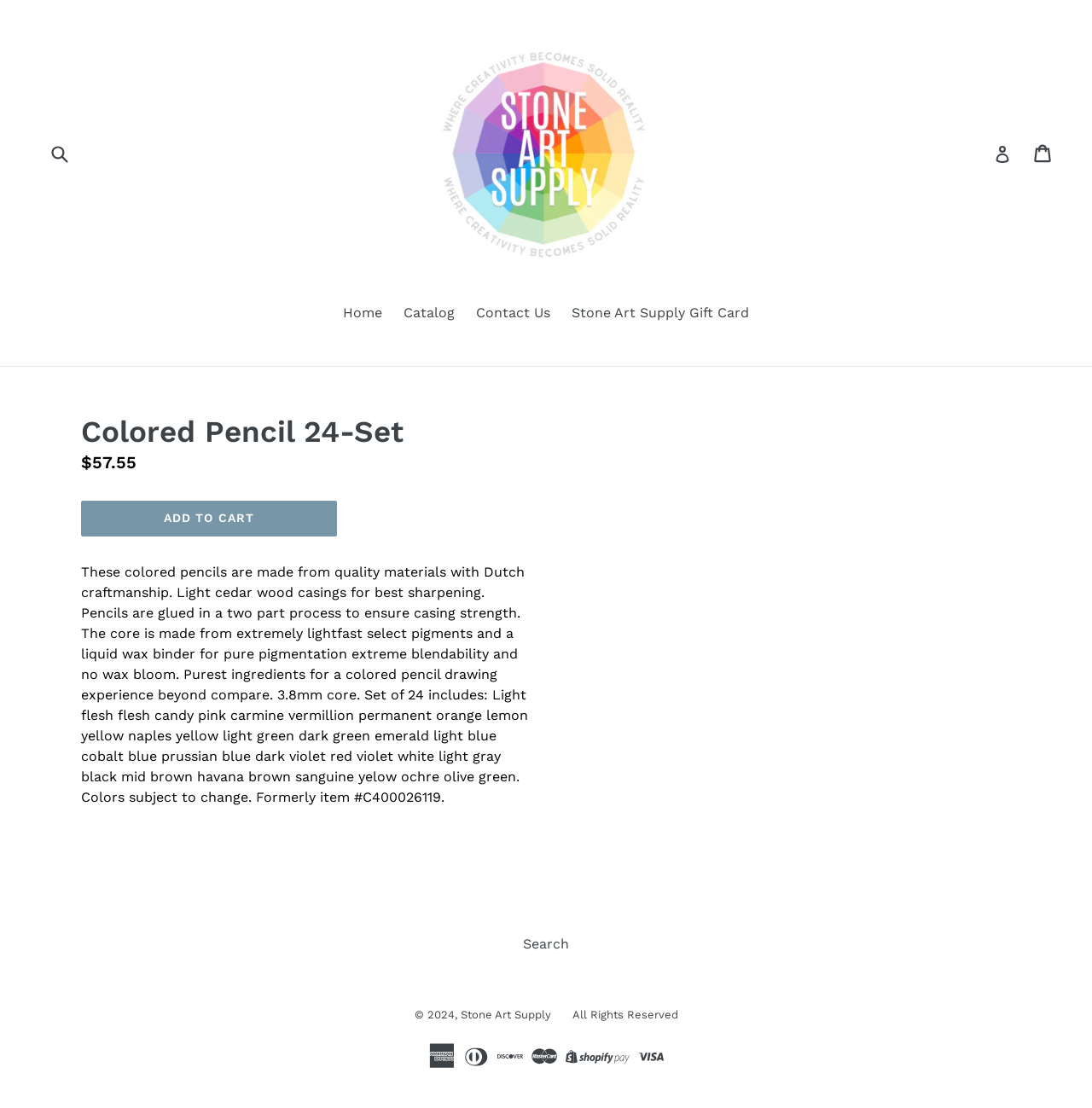Can you show the bounding box coordinates of the region to click on to complete the task described in the instruction: "Go to home page"?

[0.306, 0.273, 0.358, 0.294]